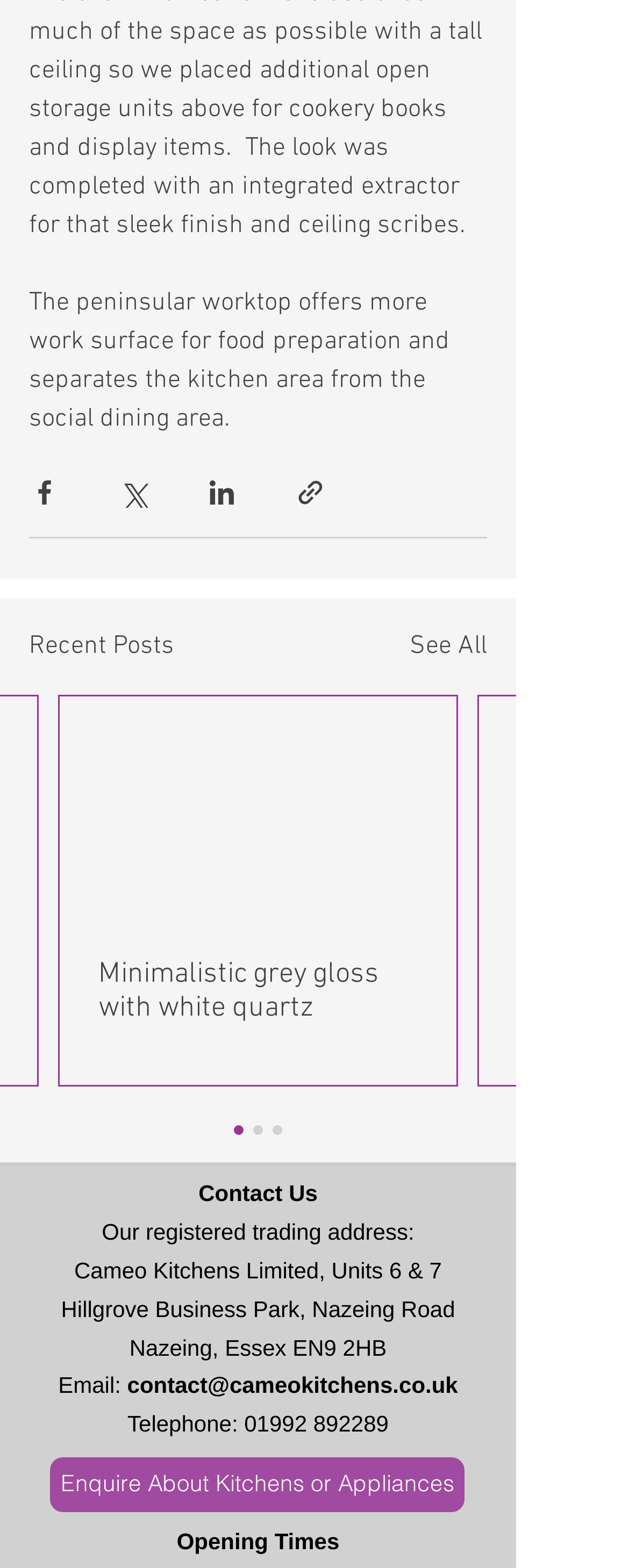Provide the bounding box coordinates of the UI element that matches the description: "Enquire About Kitchens or Appliances".

[0.079, 0.929, 0.738, 0.964]